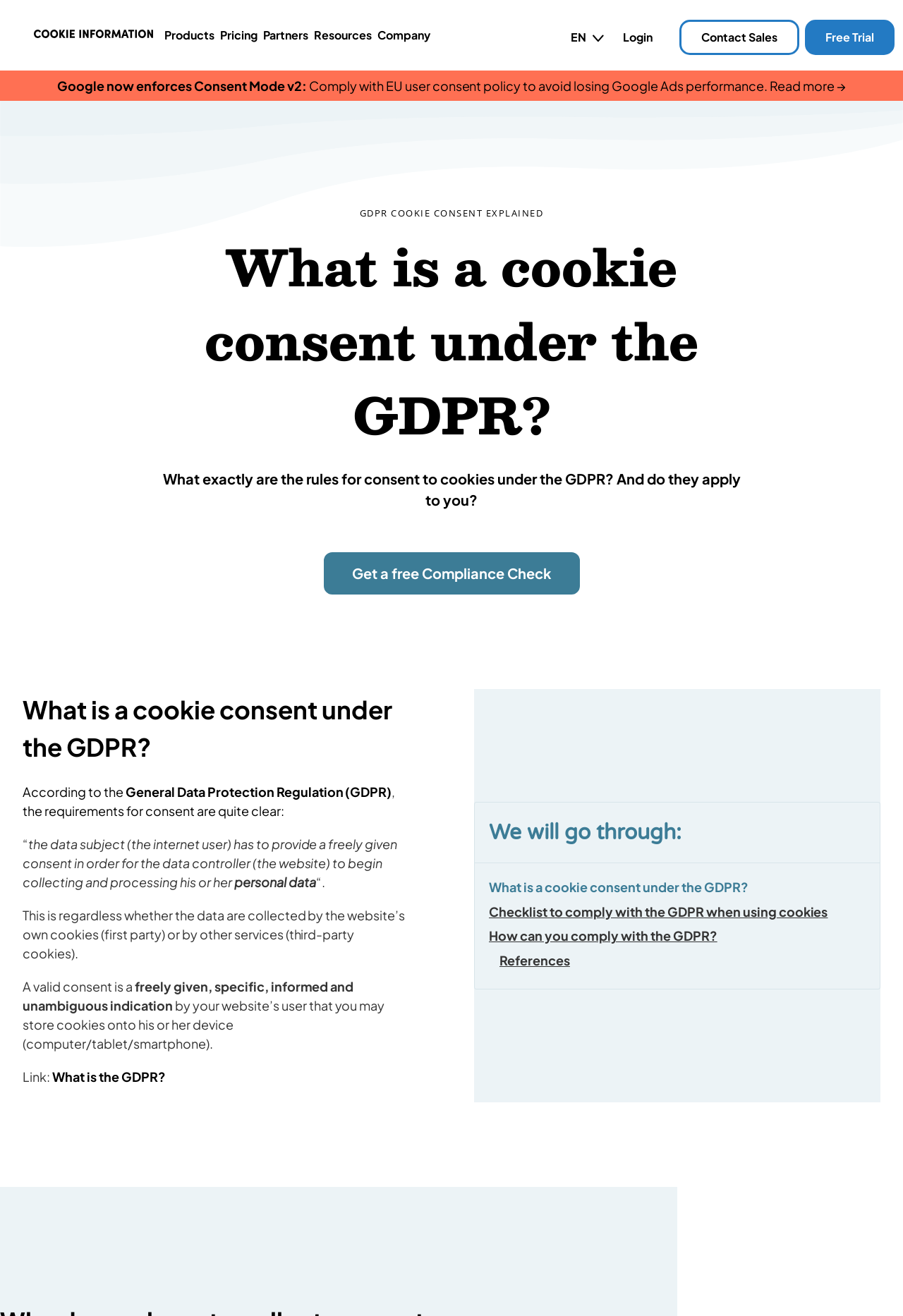Extract the bounding box coordinates for the UI element described by the text: "Get a free Compliance Check". The coordinates should be in the form of [left, top, right, bottom] with values between 0 and 1.

[0.356, 0.418, 0.644, 0.453]